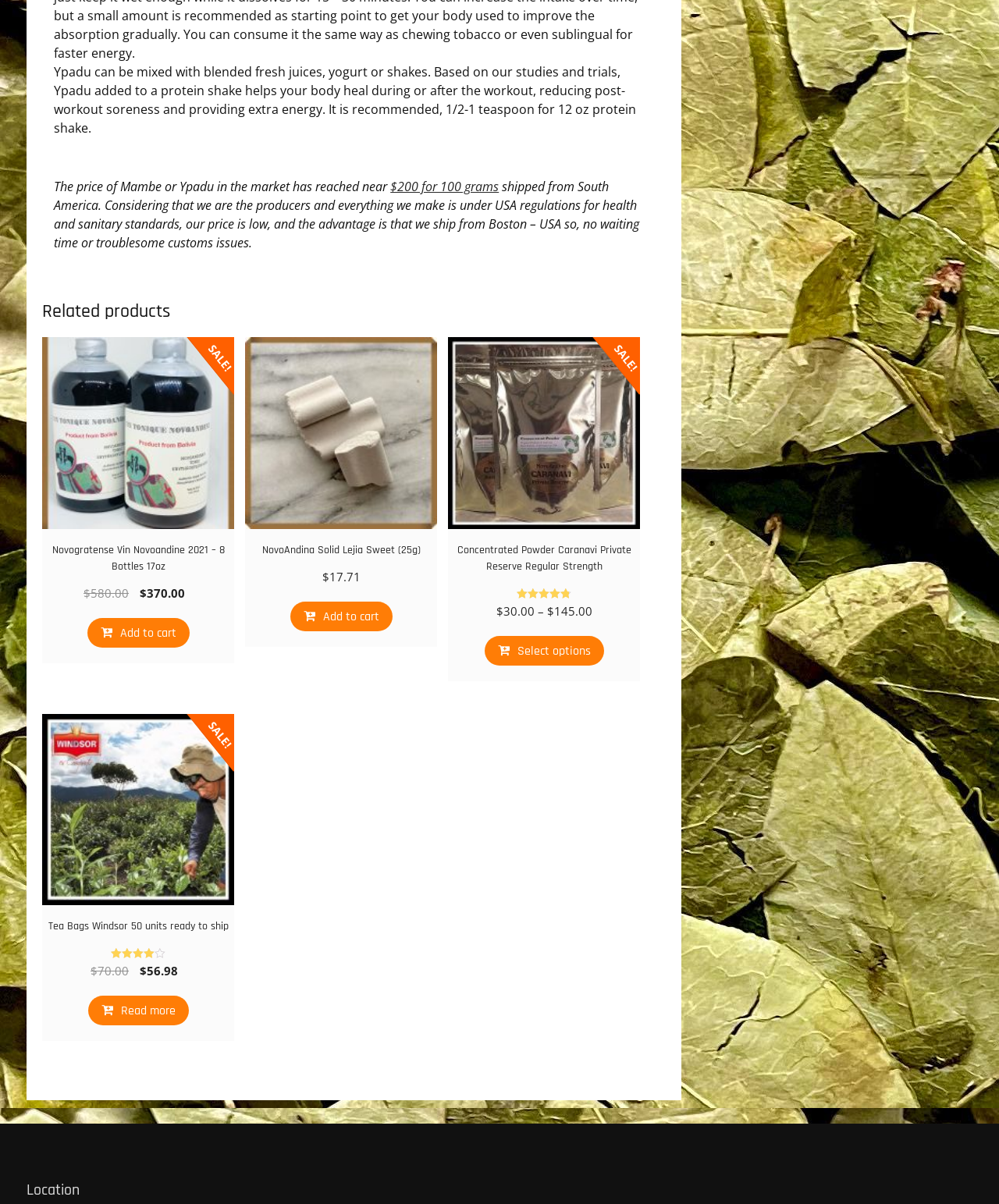Please mark the bounding box coordinates of the area that should be clicked to carry out the instruction: "Add Novogratense Vin Novoandine 2021 – 8 Bottles 17oz to your cart".

[0.087, 0.513, 0.19, 0.538]